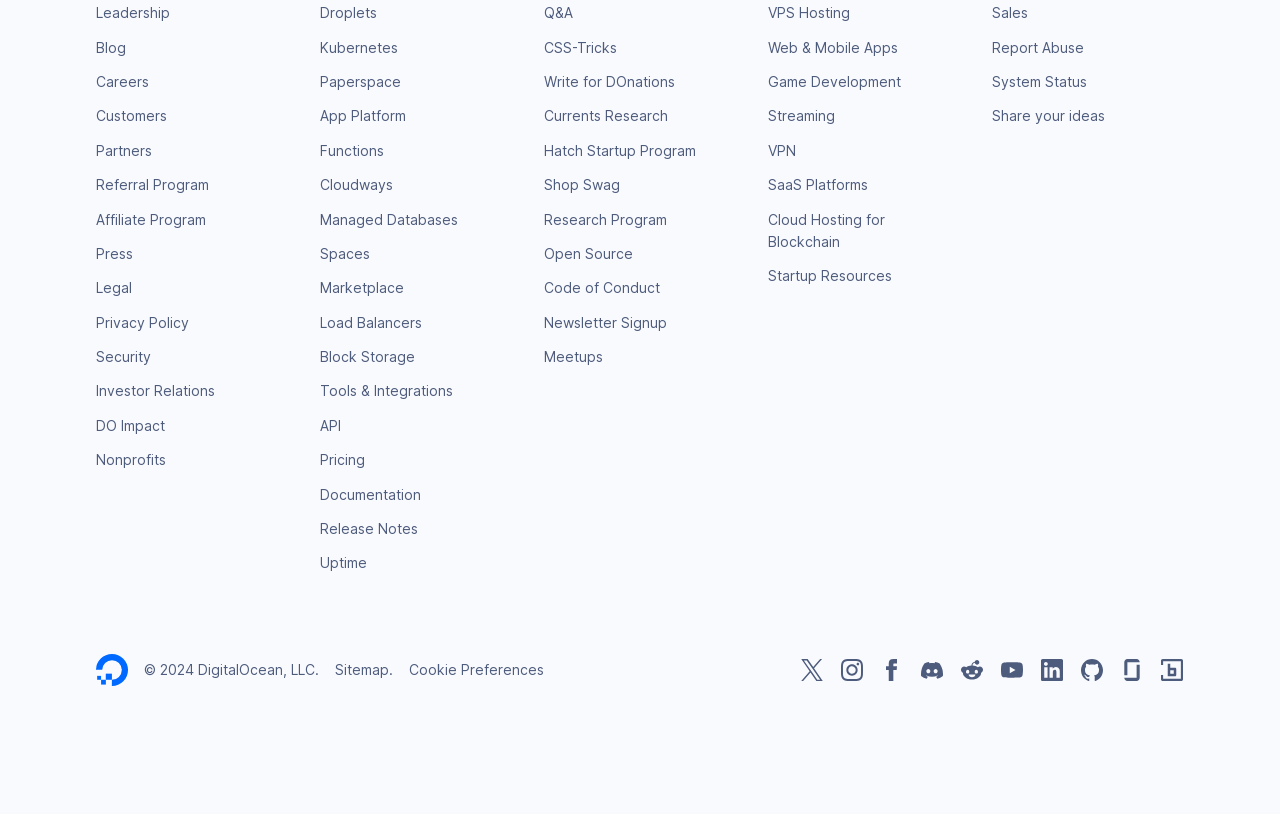Determine the bounding box coordinates of the UI element described by: "System Status".

[0.775, 0.09, 0.849, 0.111]